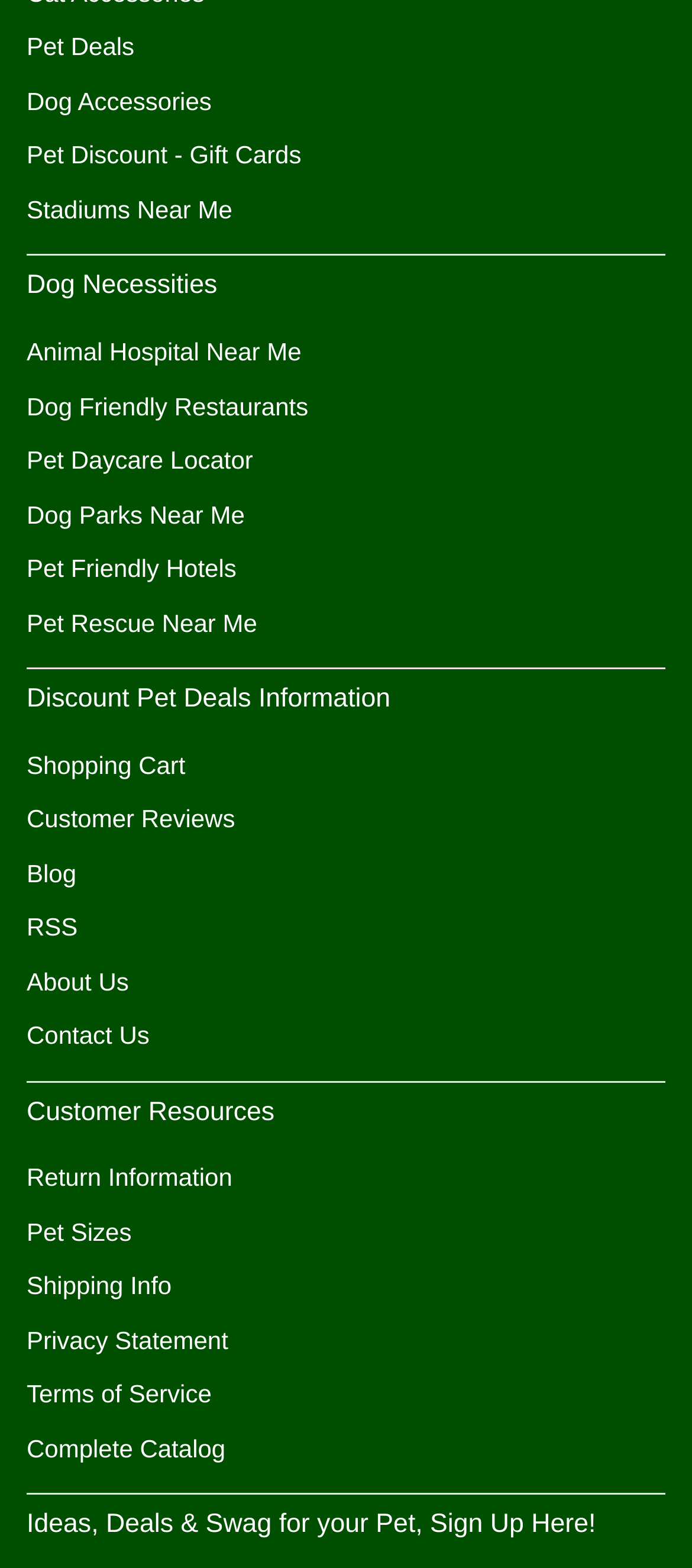Determine the bounding box coordinates for the element that should be clicked to follow this instruction: "Learn about return information". The coordinates should be given as four float numbers between 0 and 1, in the format [left, top, right, bottom].

[0.038, 0.742, 0.336, 0.76]